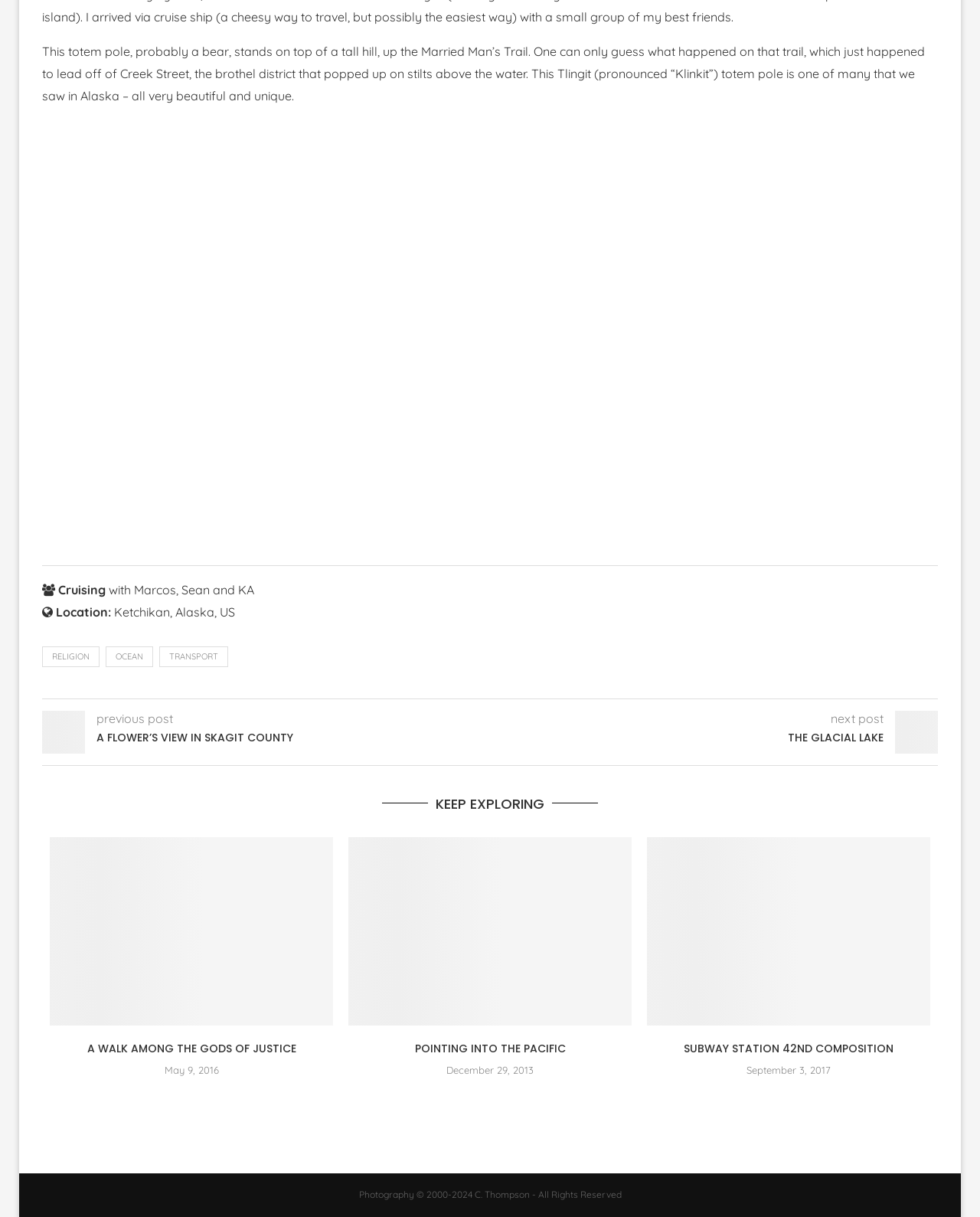Using the provided element description "Tlingit Relic", determine the bounding box coordinates of the UI element.

[0.043, 0.099, 0.345, 0.423]